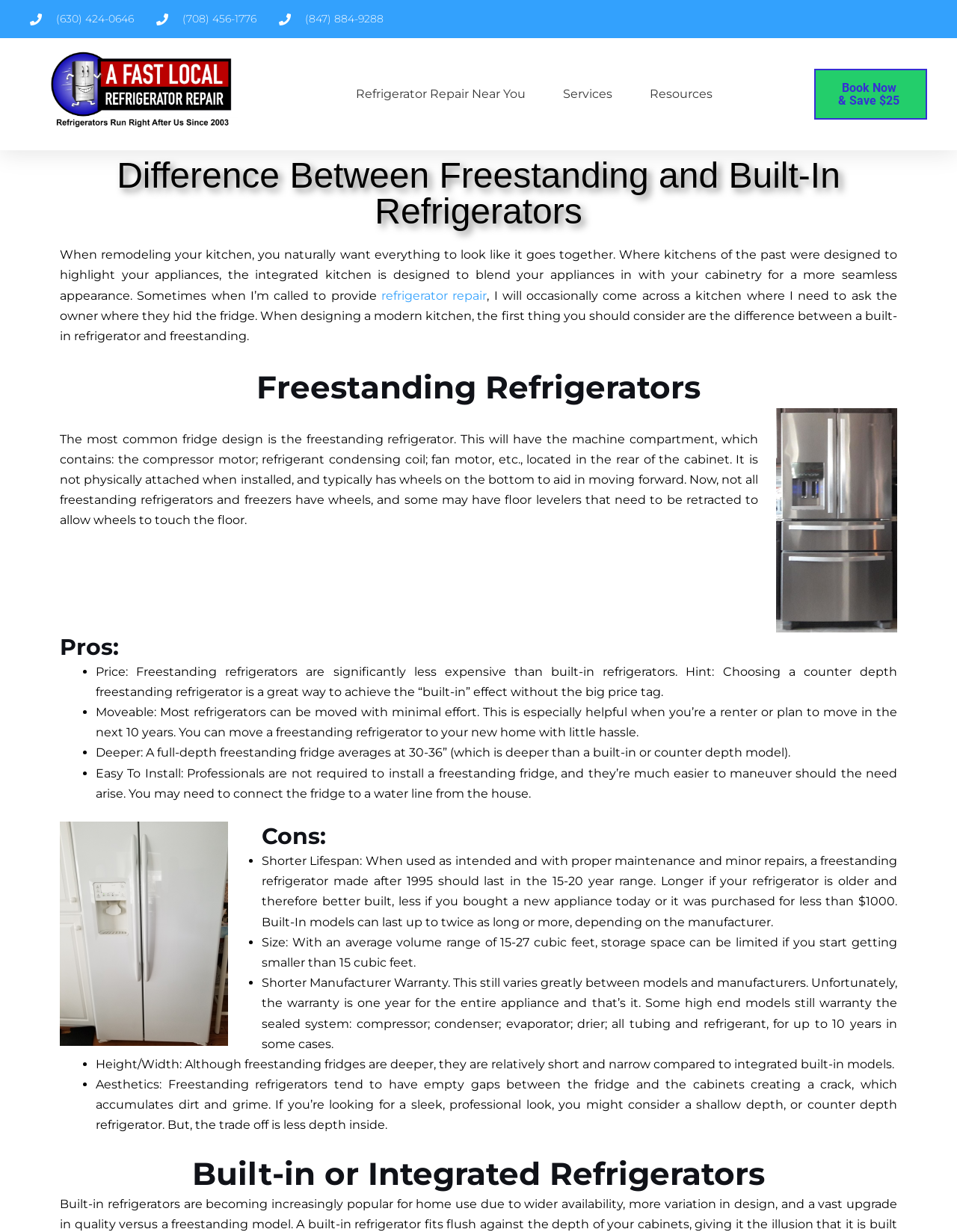Please find the bounding box for the following UI element description. Provide the coordinates in (top-left x, top-left y, bottom-right x, bottom-right y) format, with values between 0 and 1: Book Now& Save $25

[0.851, 0.056, 0.969, 0.097]